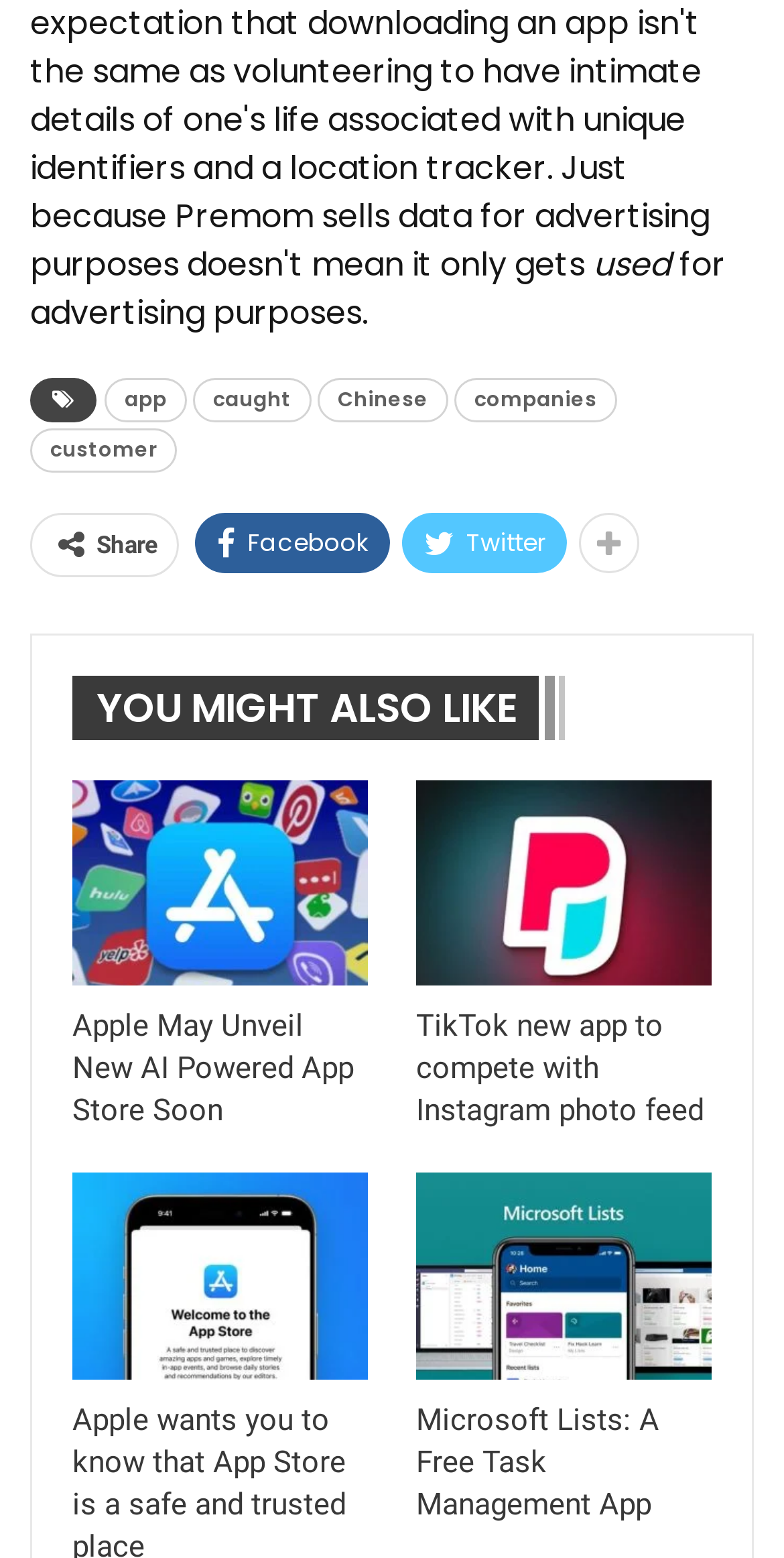Identify the bounding box coordinates for the region to click in order to carry out this instruction: "share on Facebook". Provide the coordinates using four float numbers between 0 and 1, formatted as [left, top, right, bottom].

[0.249, 0.329, 0.497, 0.368]